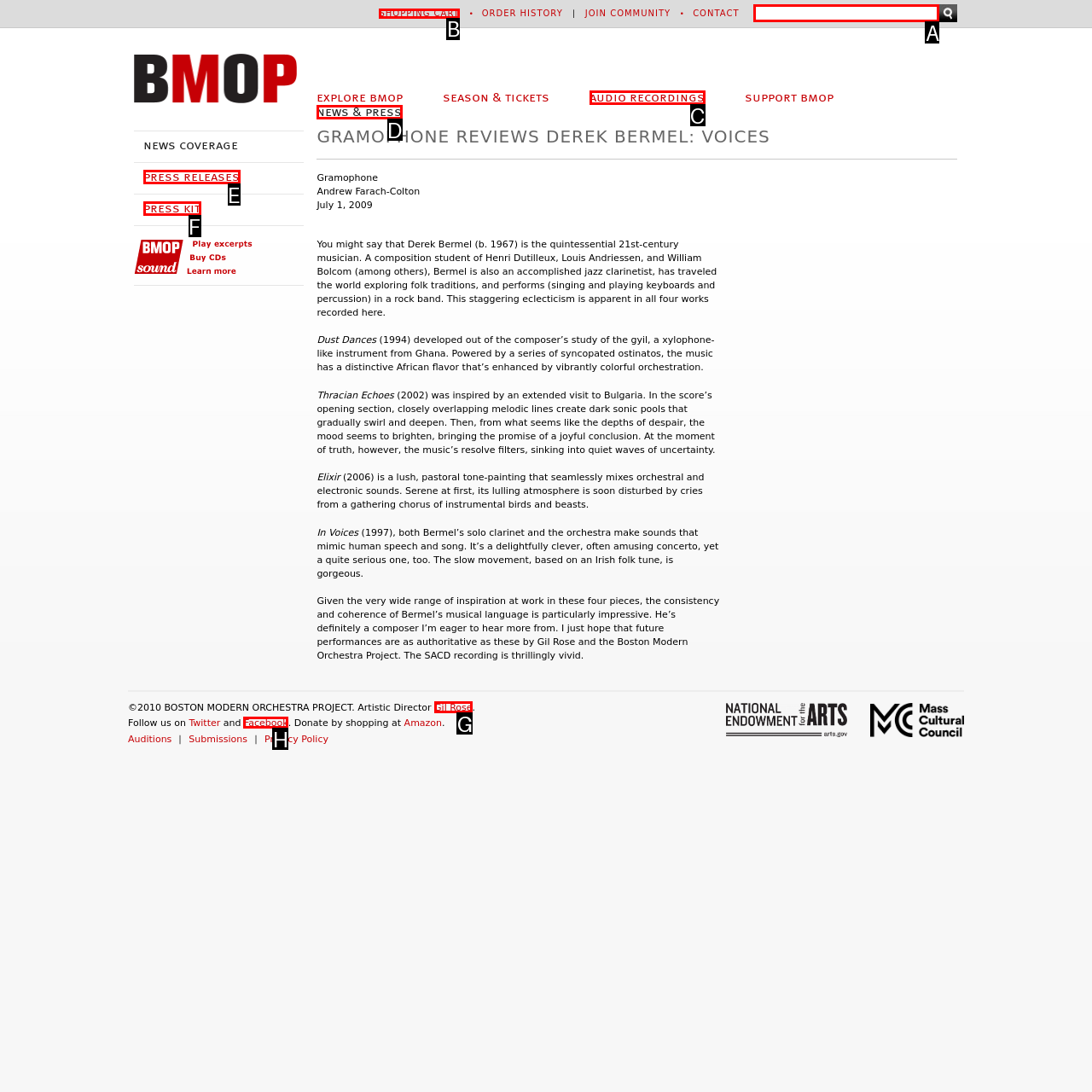Tell me which one HTML element I should click to complete the following task: Search this site Answer with the option's letter from the given choices directly.

A